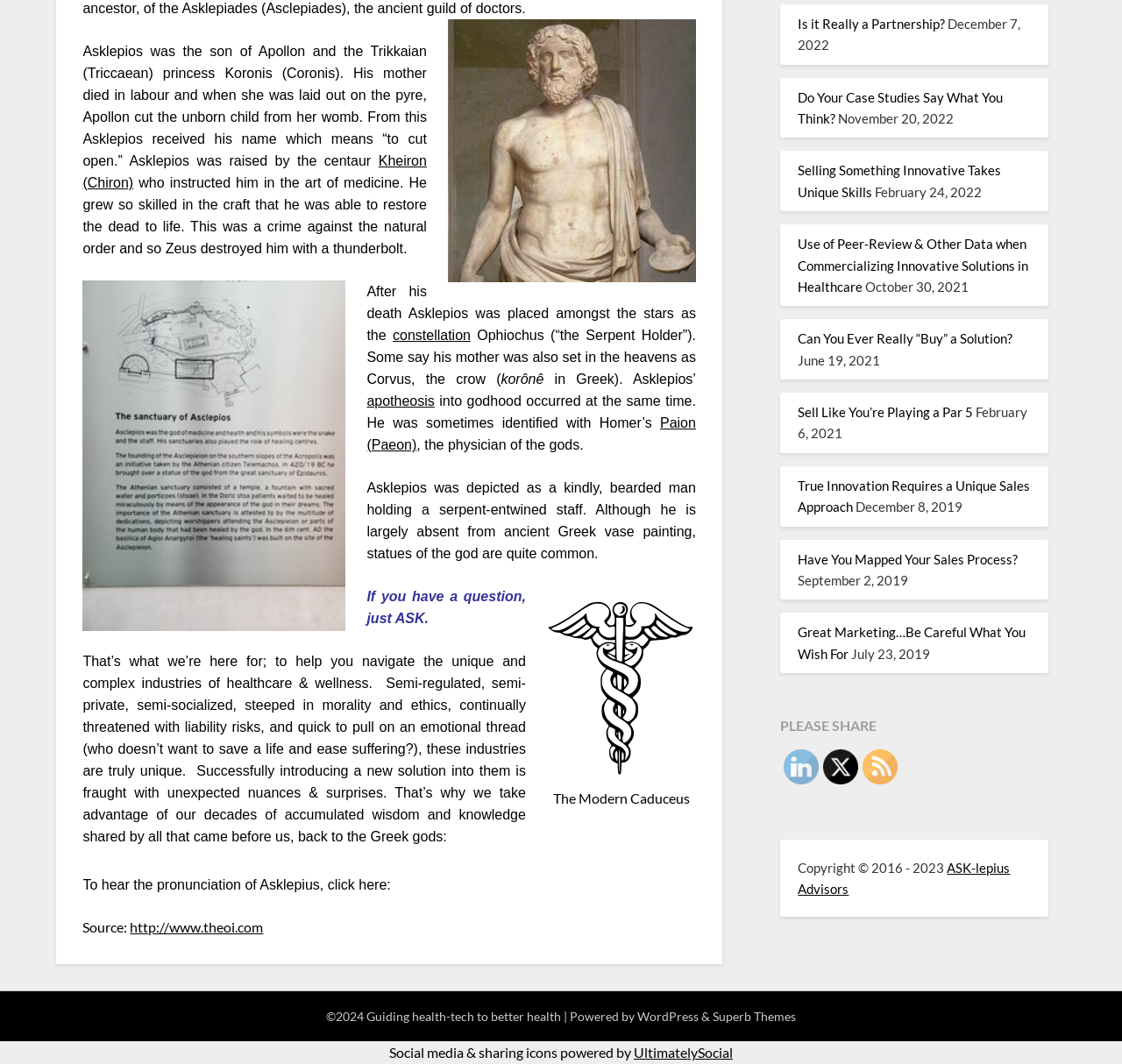Please find the bounding box for the UI element described by: "News".

None